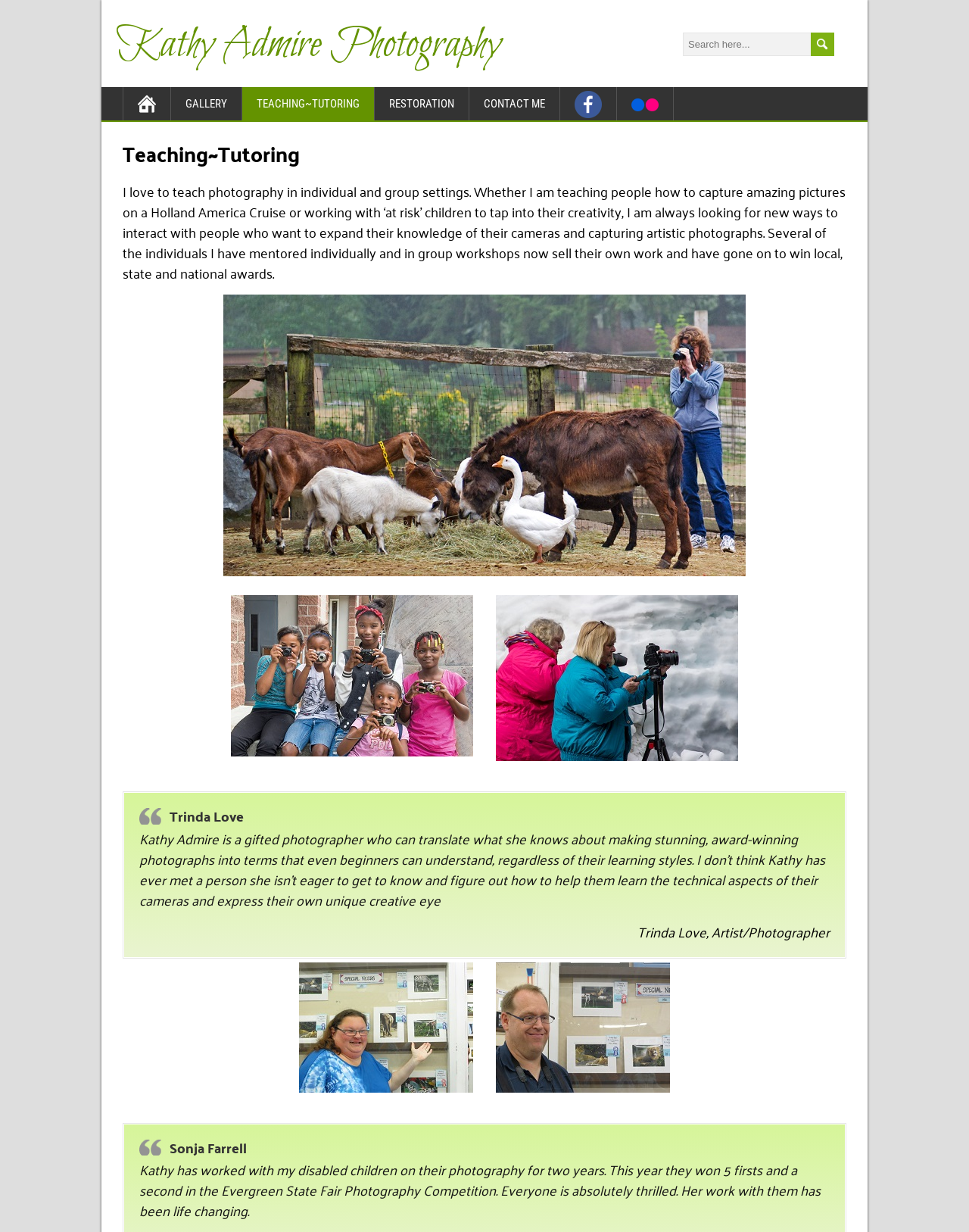Examine the image and give a thorough answer to the following question:
What is Kathy Admire's profession?

Based on the webpage content, Kathy Admire is a photographer who teaches photography in individual and group settings, and also does restoration work. This is evident from the text 'I love to teach photography...' and the links 'GALLERY', 'TEACHING~TUTORING', and 'RESTORATION'.